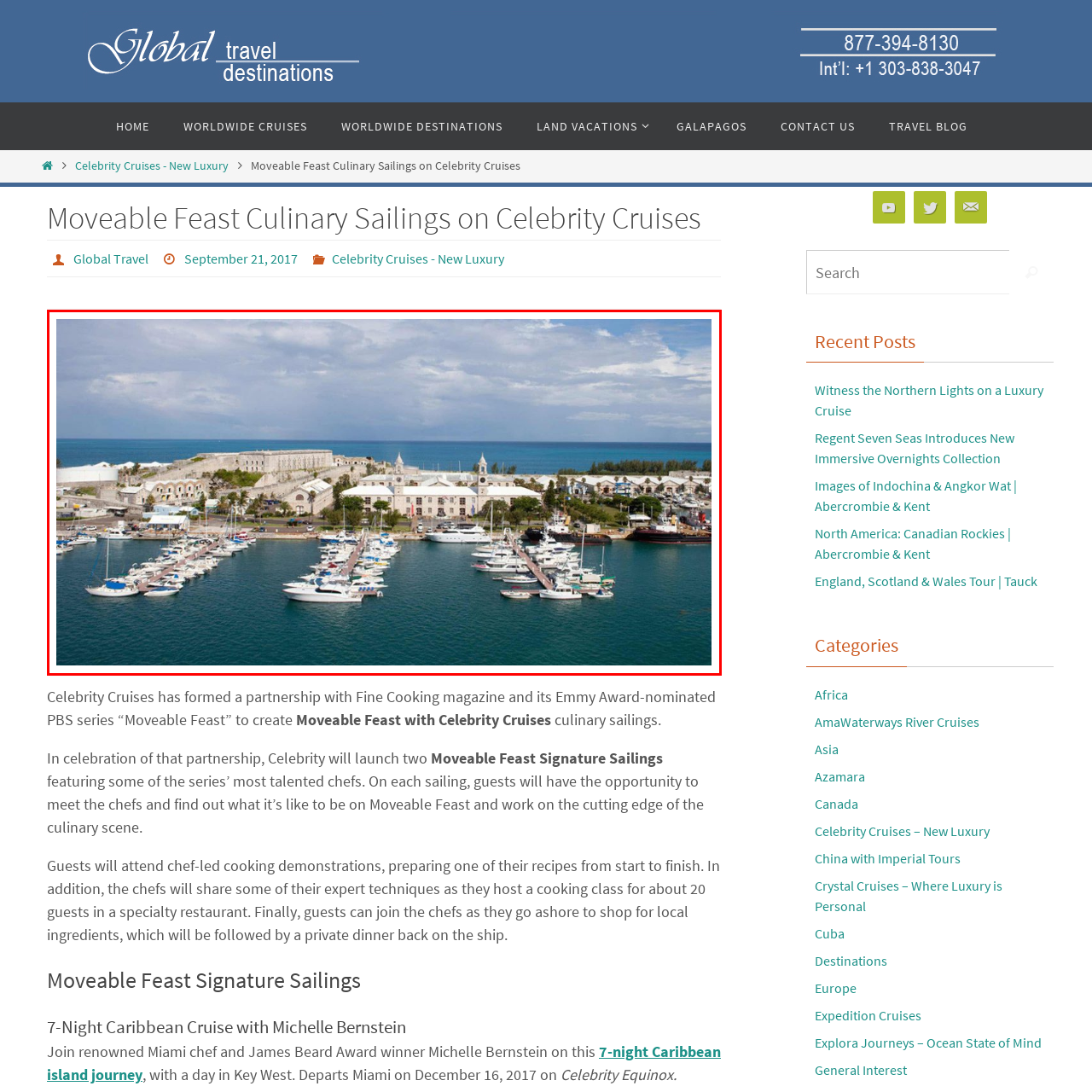What is the purpose of this image? Please look at the image within the red bounding box and provide a one-word or short-phrase answer based on what you see.

Promotional content